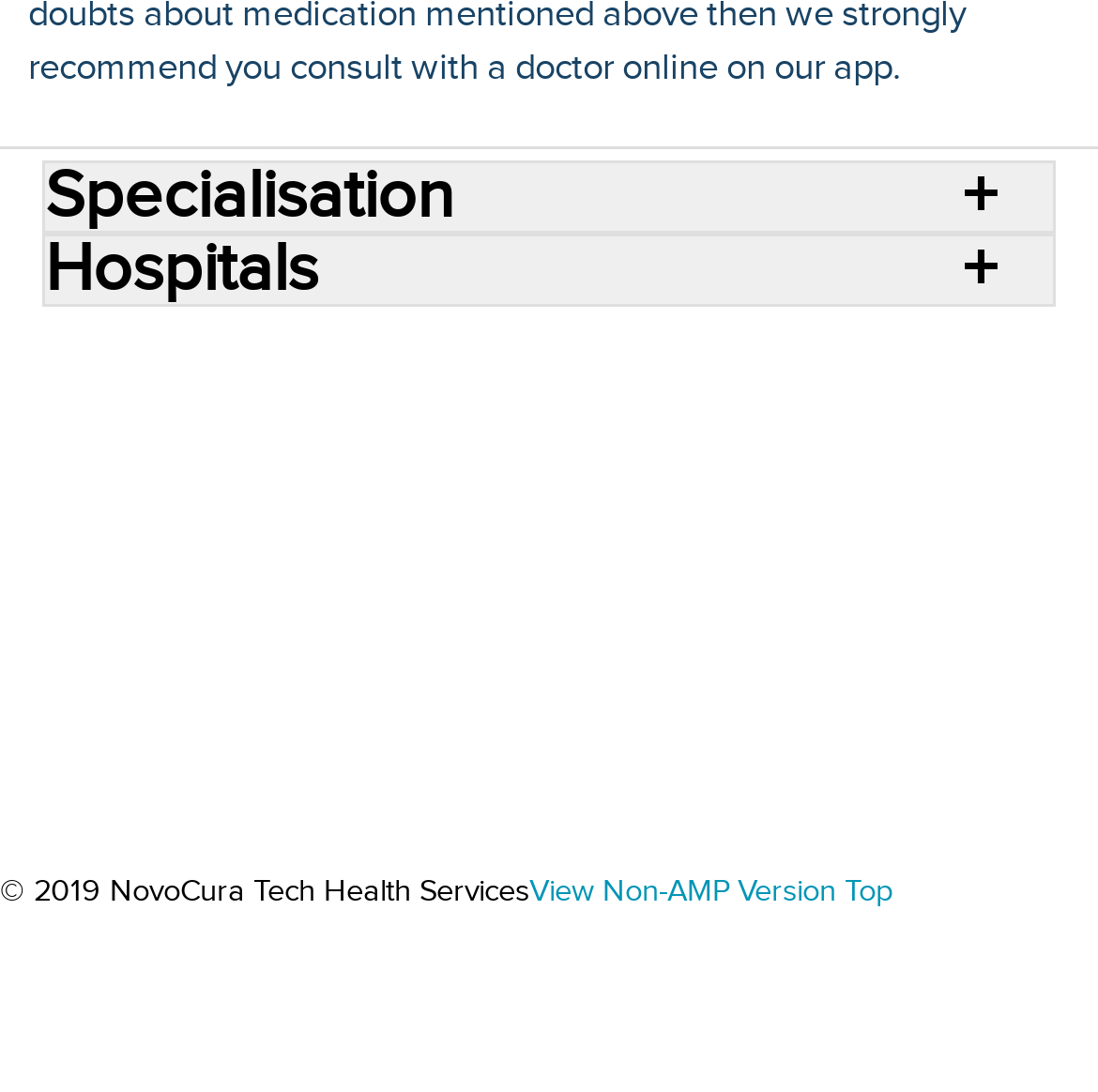Please specify the bounding box coordinates in the format (top-left x, top-left y, bottom-right x, bottom-right y), with all values as floating point numbers between 0 and 1. Identify the bounding box of the UI element described by: parent_node: MENU

None